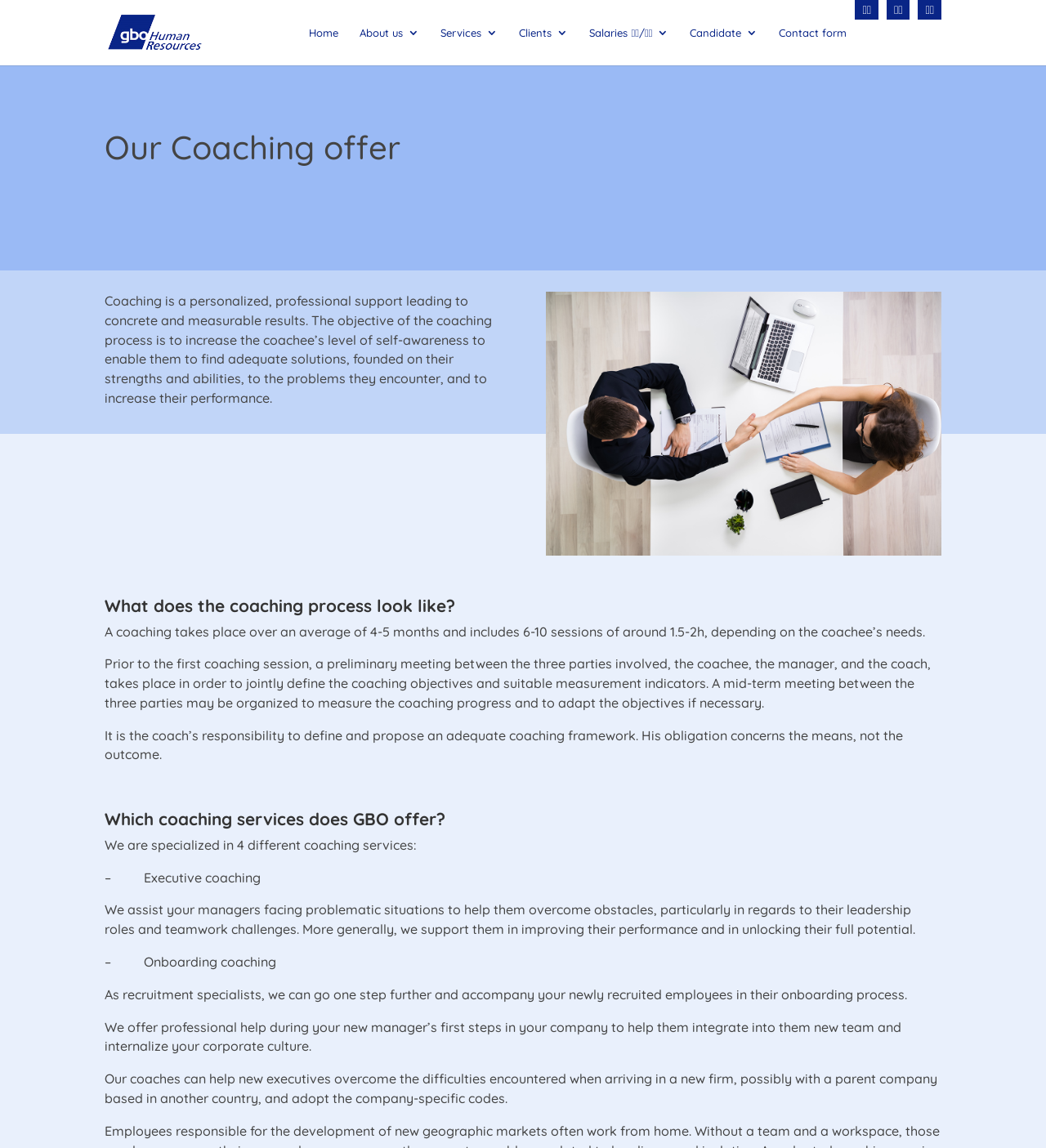Identify the bounding box of the HTML element described as: "🇩🇪".

[0.848, 0.0, 0.87, 0.017]